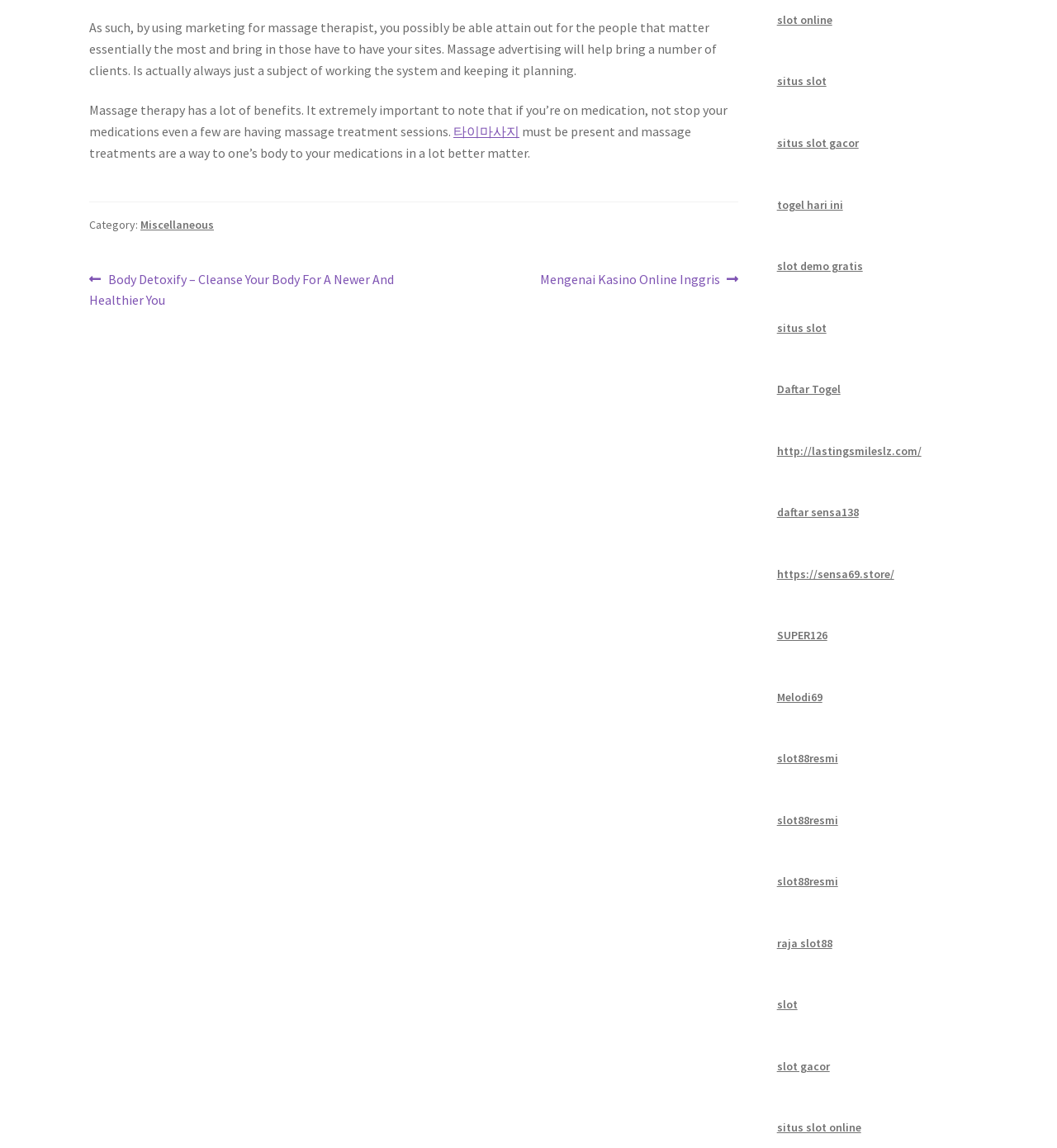Bounding box coordinates are specified in the format (top-left x, top-left y, bottom-right x, bottom-right y). All values are floating point numbers bounded between 0 and 1. Please provide the bounding box coordinate of the region this sentence describes: slot88resmi

[0.735, 0.761, 0.793, 0.774]